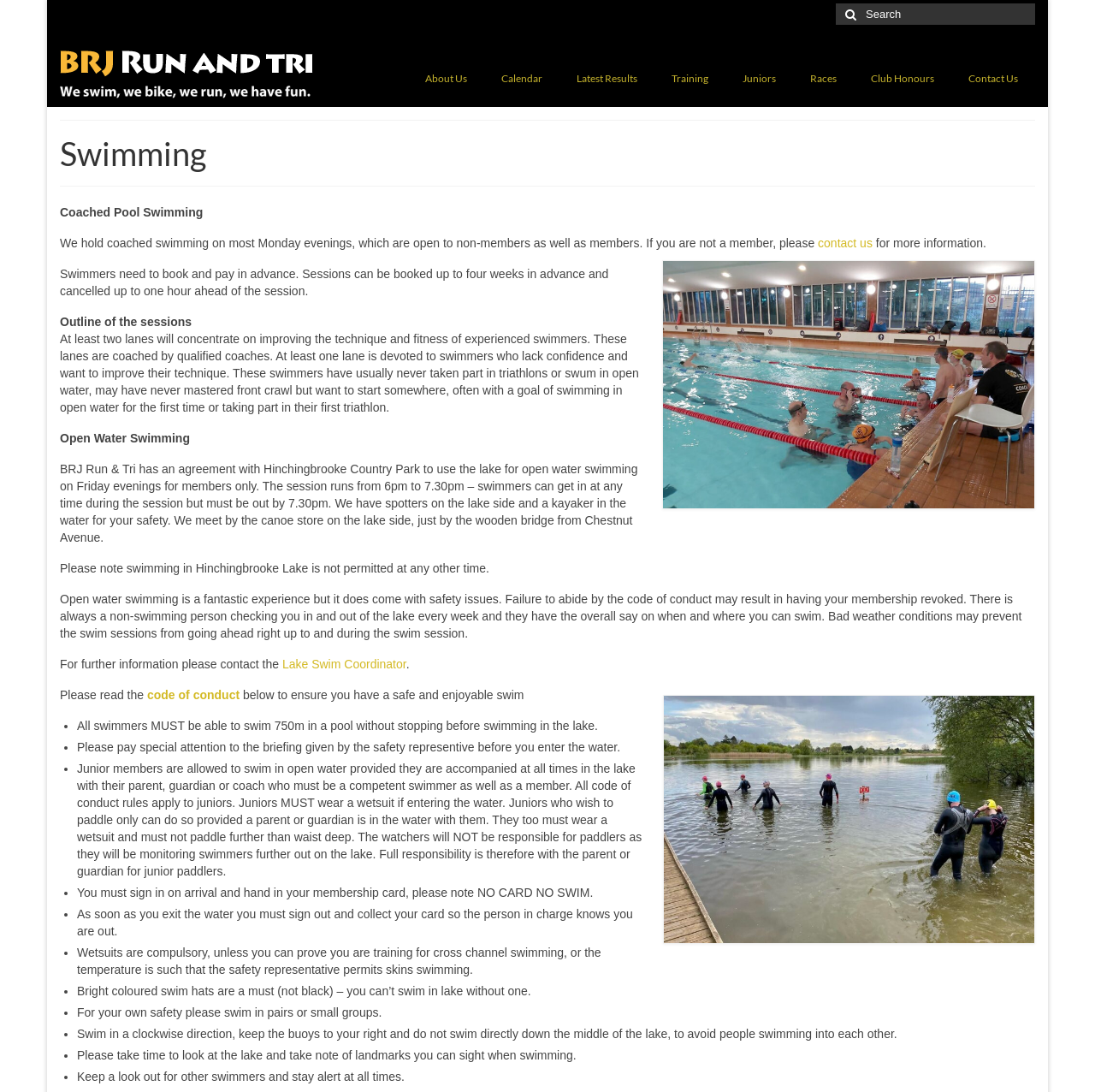Given the element description: "parent_node: Search for: name="s" placeholder="Search"", predict the bounding box coordinates of this UI element. The coordinates must be four float numbers between 0 and 1, given as [left, top, right, bottom].

[0.763, 0.003, 0.945, 0.023]